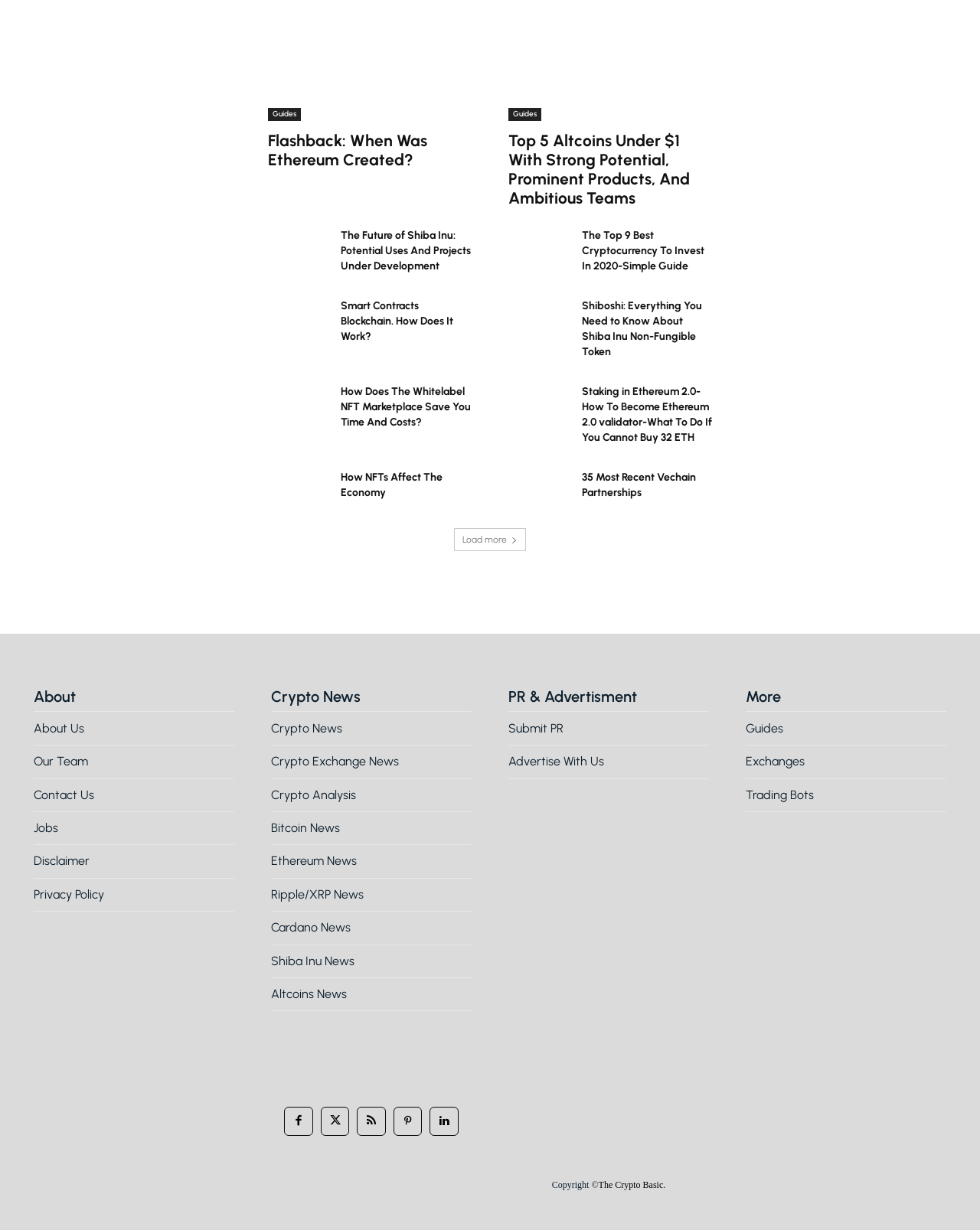Answer the following query with a single word or phrase:
What is the topic of the webpage?

Cryptocurrency